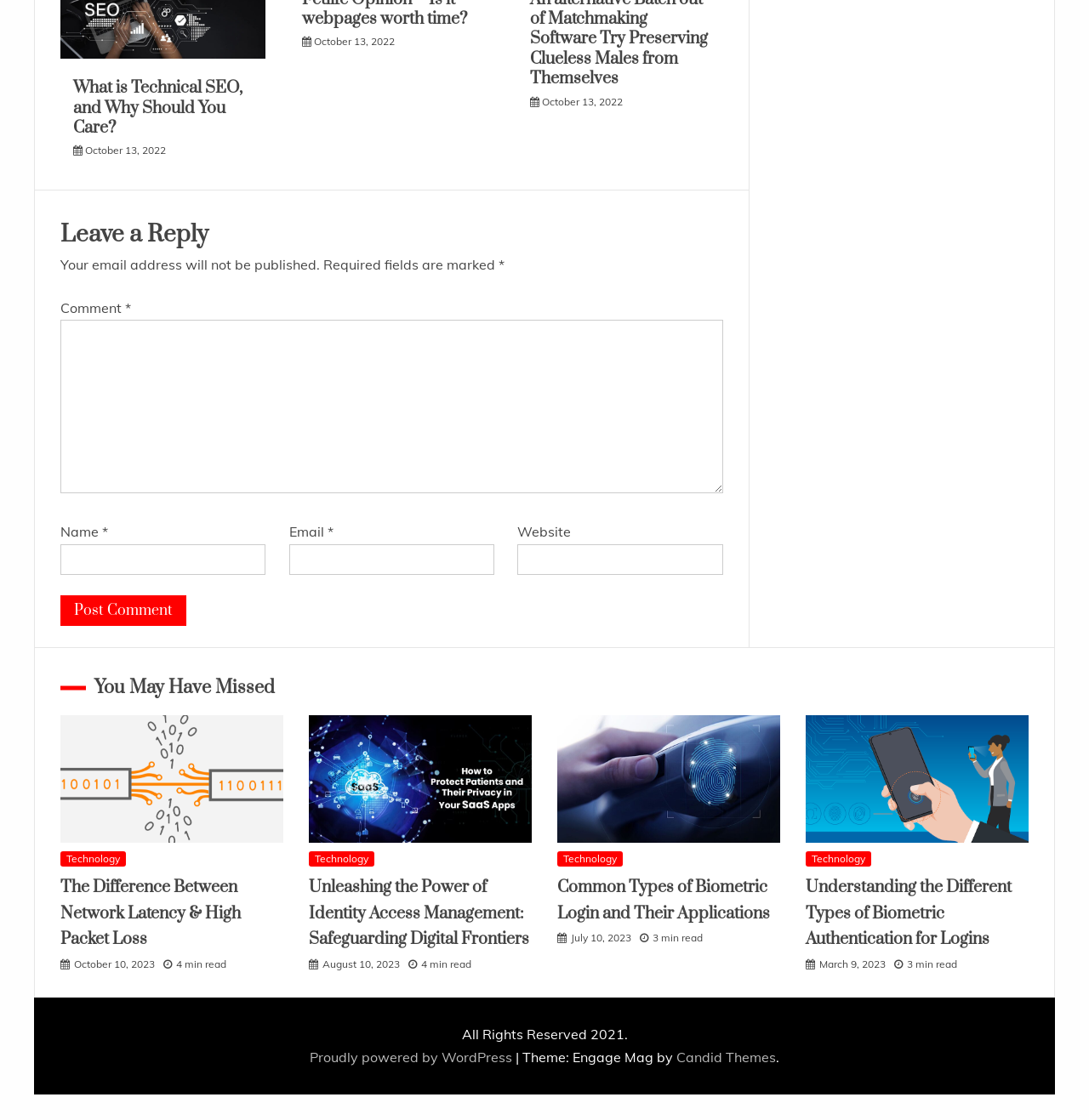Given the element description parent_node: Name * name="author", identify the bounding box coordinates for the UI element on the webpage screenshot. The format should be (top-left x, top-left y, bottom-right x, bottom-right y), with values between 0 and 1.

[0.055, 0.486, 0.244, 0.513]